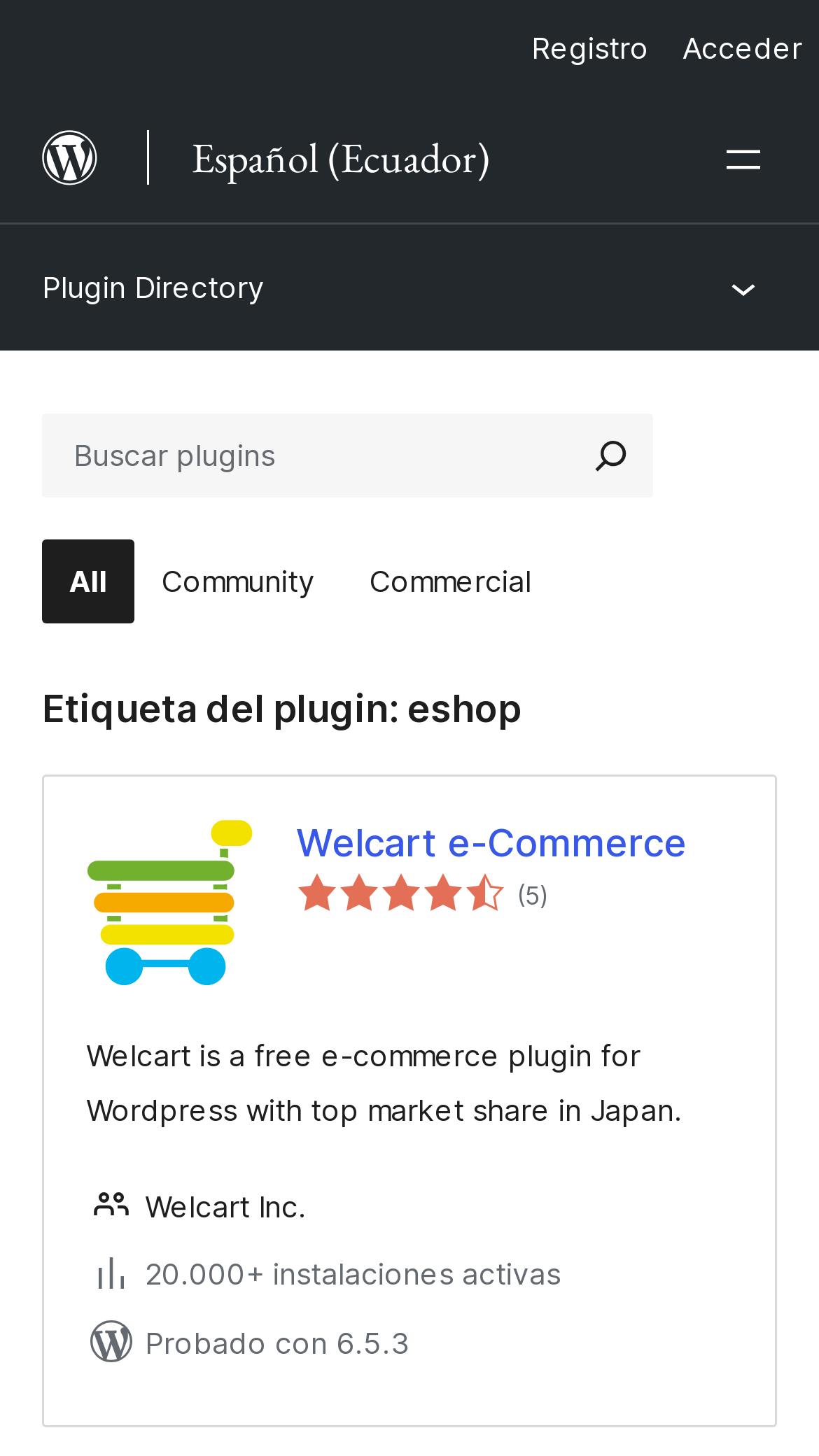Identify the bounding box coordinates of the clickable region to carry out the given instruction: "Go to WordPress.org".

[0.0, 0.066, 0.172, 0.151]